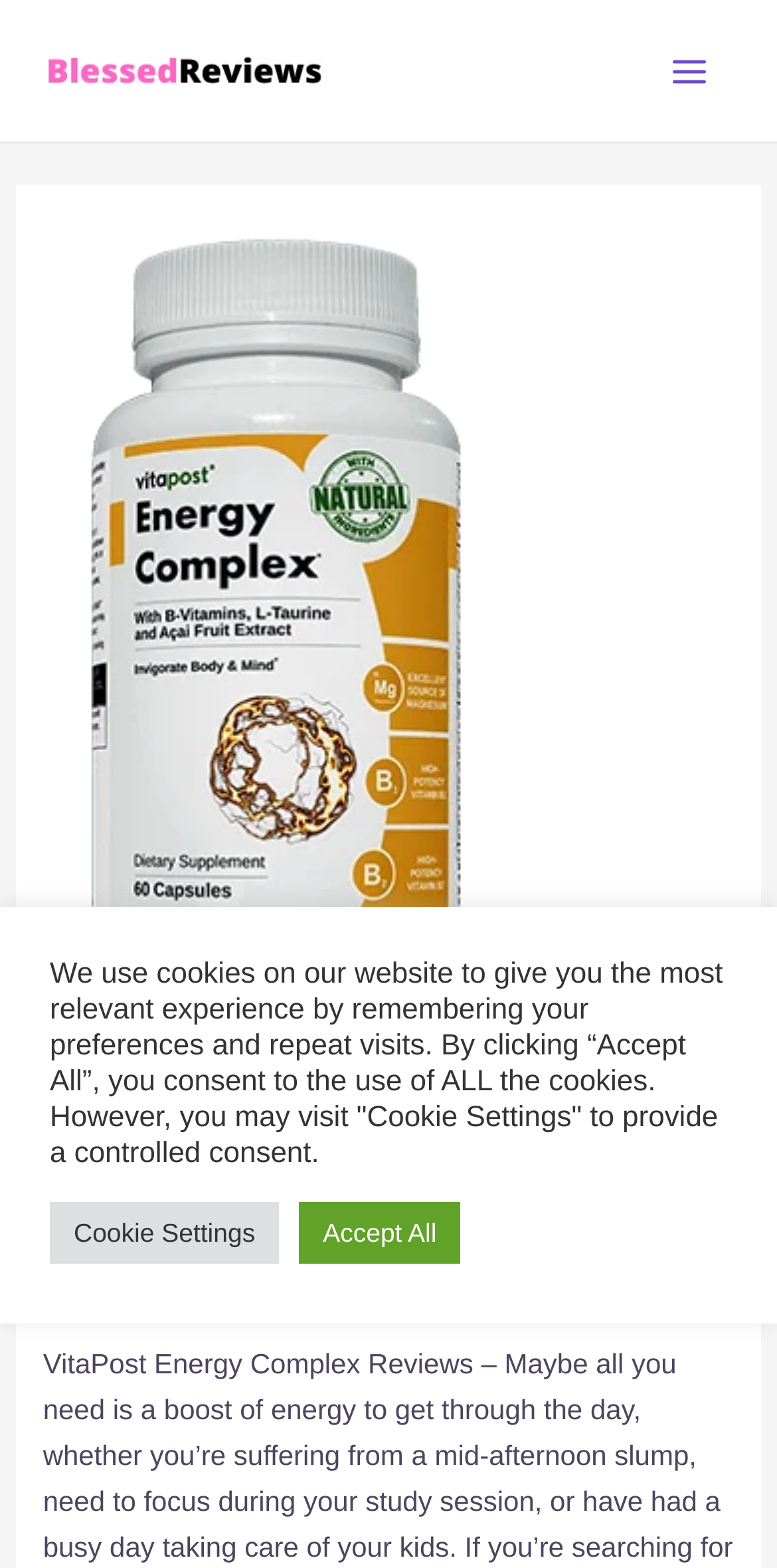Analyze the image and provide a detailed answer to the question: What is the main topic of the webpage?

The main topic of the webpage can be determined by looking at the heading 'VitaPost Energy Complex Reviews: Does it Really Work?' which is prominently displayed on the webpage, indicating that the webpage is reviewing a product called VitaPost Energy Complex.